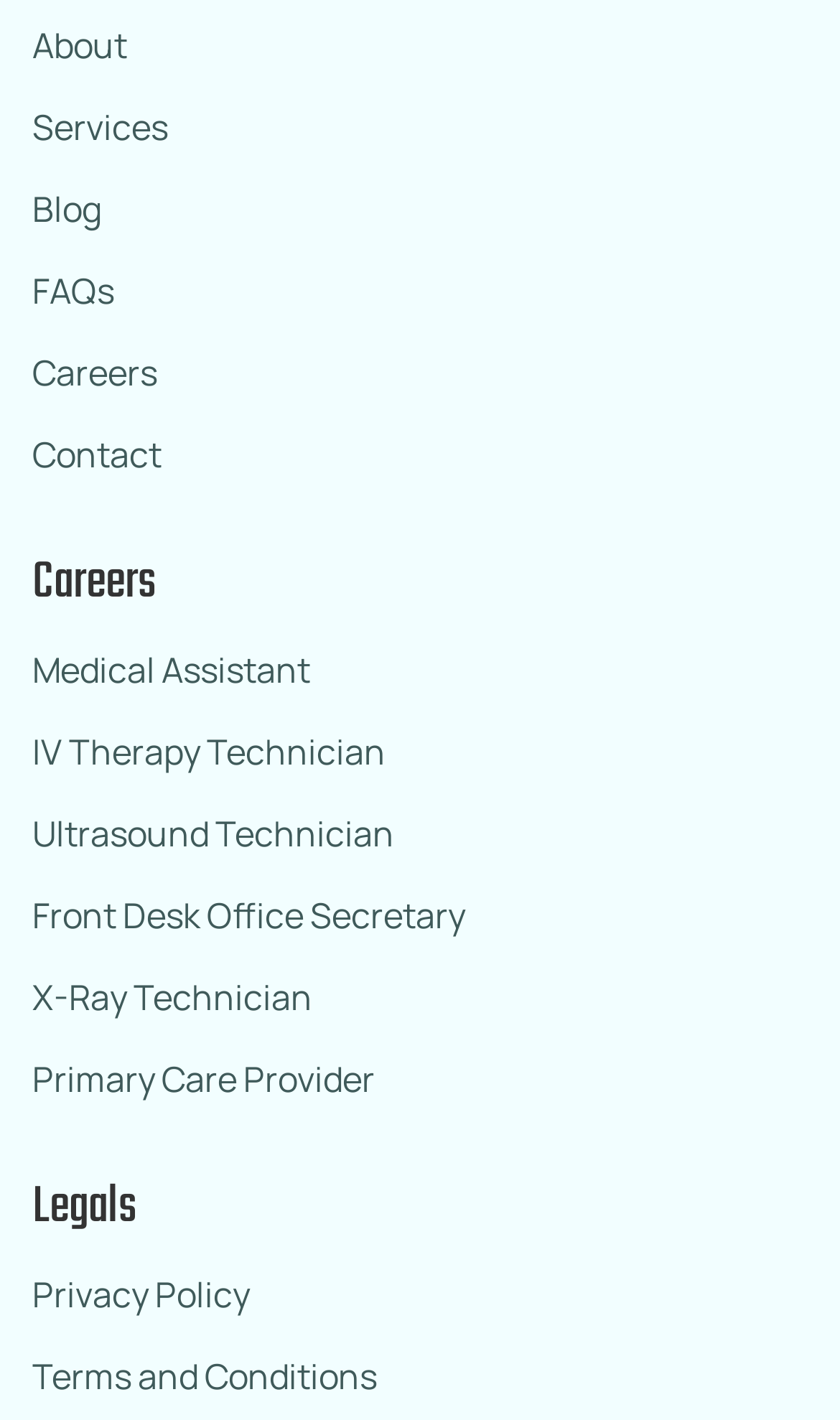Identify the bounding box coordinates of the section to be clicked to complete the task described by the following instruction: "explore Medical Assistant job". The coordinates should be four float numbers between 0 and 1, formatted as [left, top, right, bottom].

[0.038, 0.451, 0.369, 0.493]